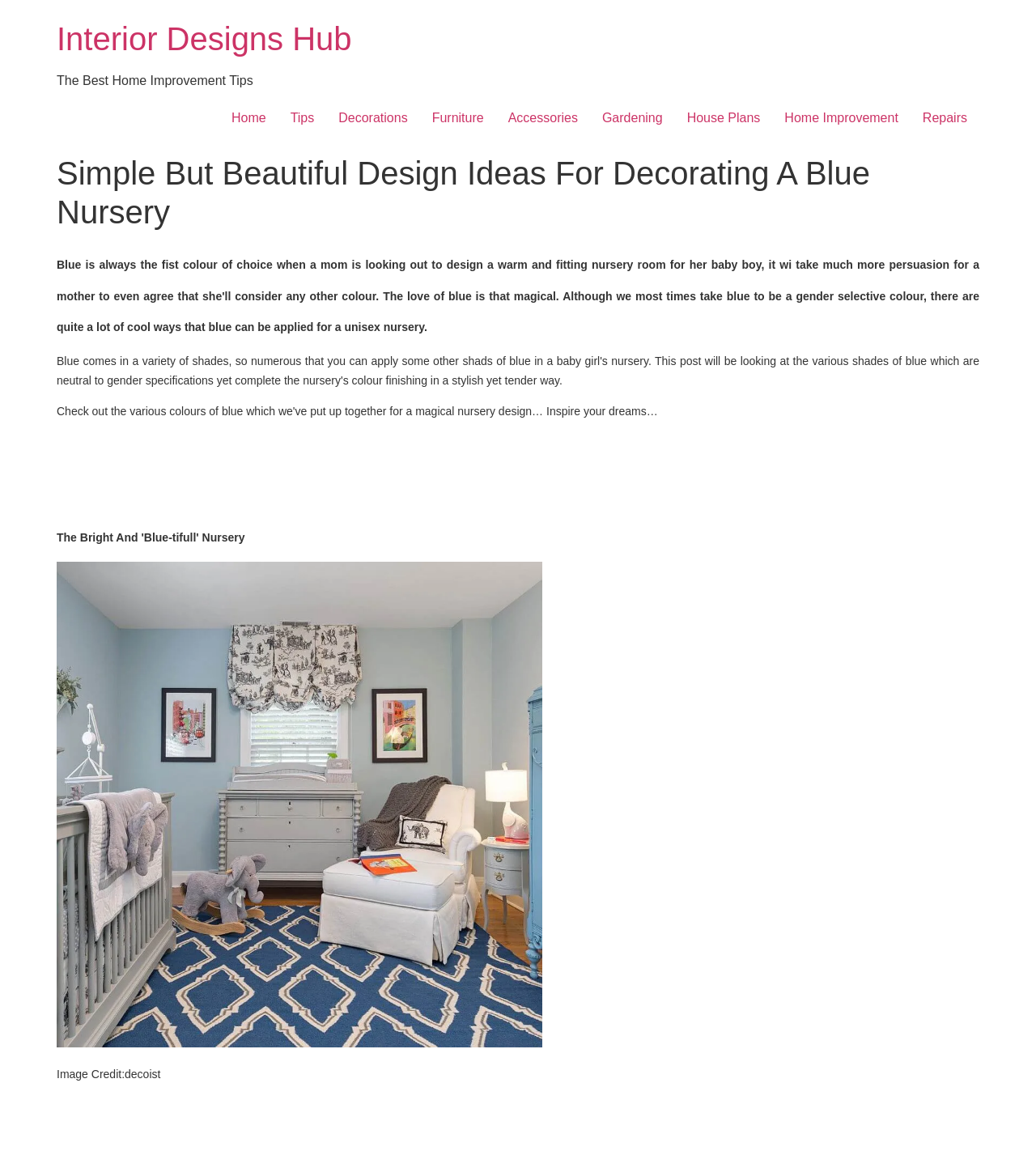Please determine the bounding box coordinates of the section I need to click to accomplish this instruction: "Check the advertisement".

[0.216, 0.376, 0.784, 0.439]